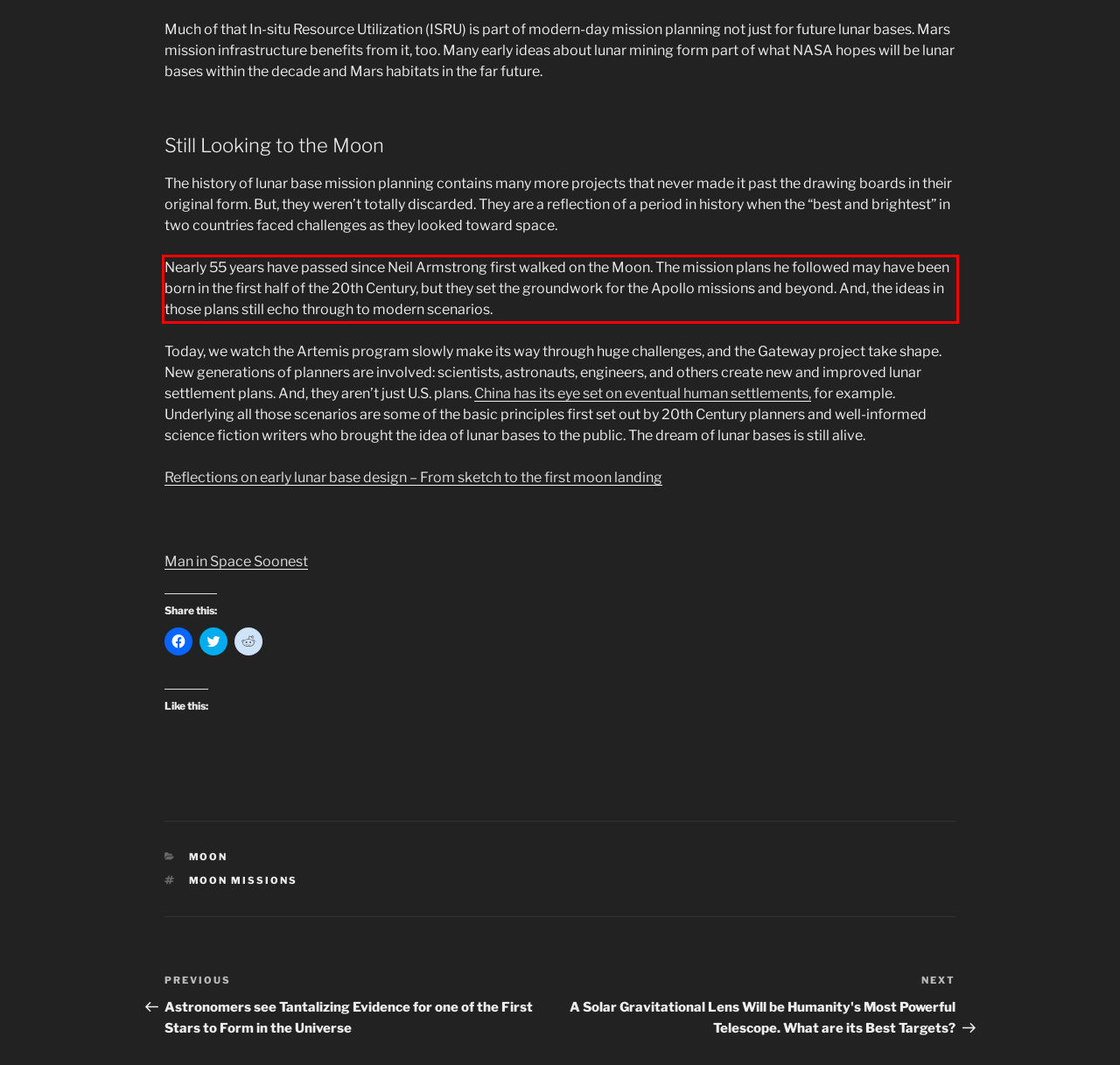You have a screenshot of a webpage where a UI element is enclosed in a red rectangle. Perform OCR to capture the text inside this red rectangle.

Nearly 55 years have passed since Neil Armstrong first walked on the Moon. The mission plans he followed may have been born in the first half of the 20th Century, but they set the groundwork for the Apollo missions and beyond. And, the ideas in those plans still echo through to modern scenarios.